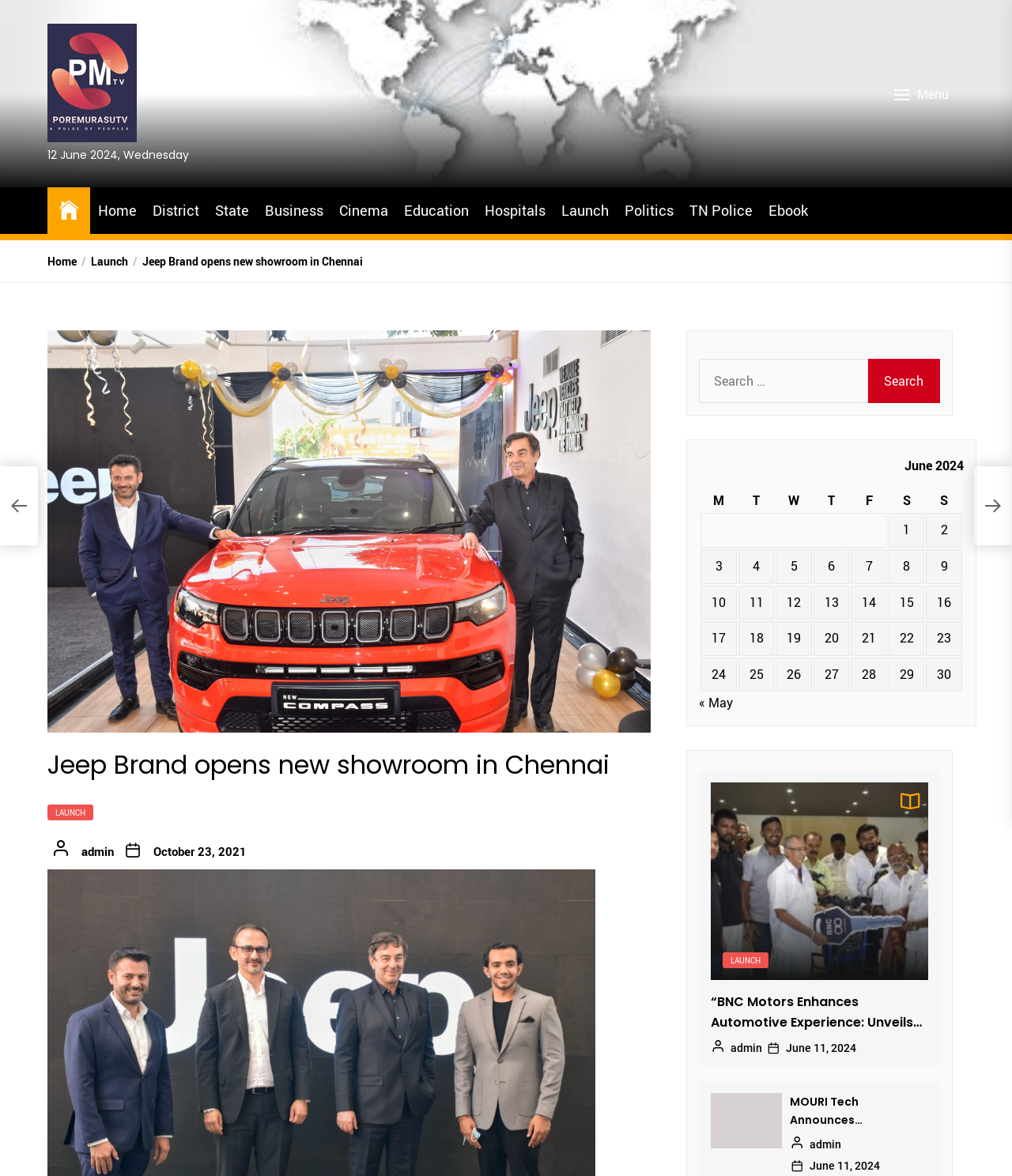Please extract the title of the webpage.

Jeep Brand opens new showroom in Chennai